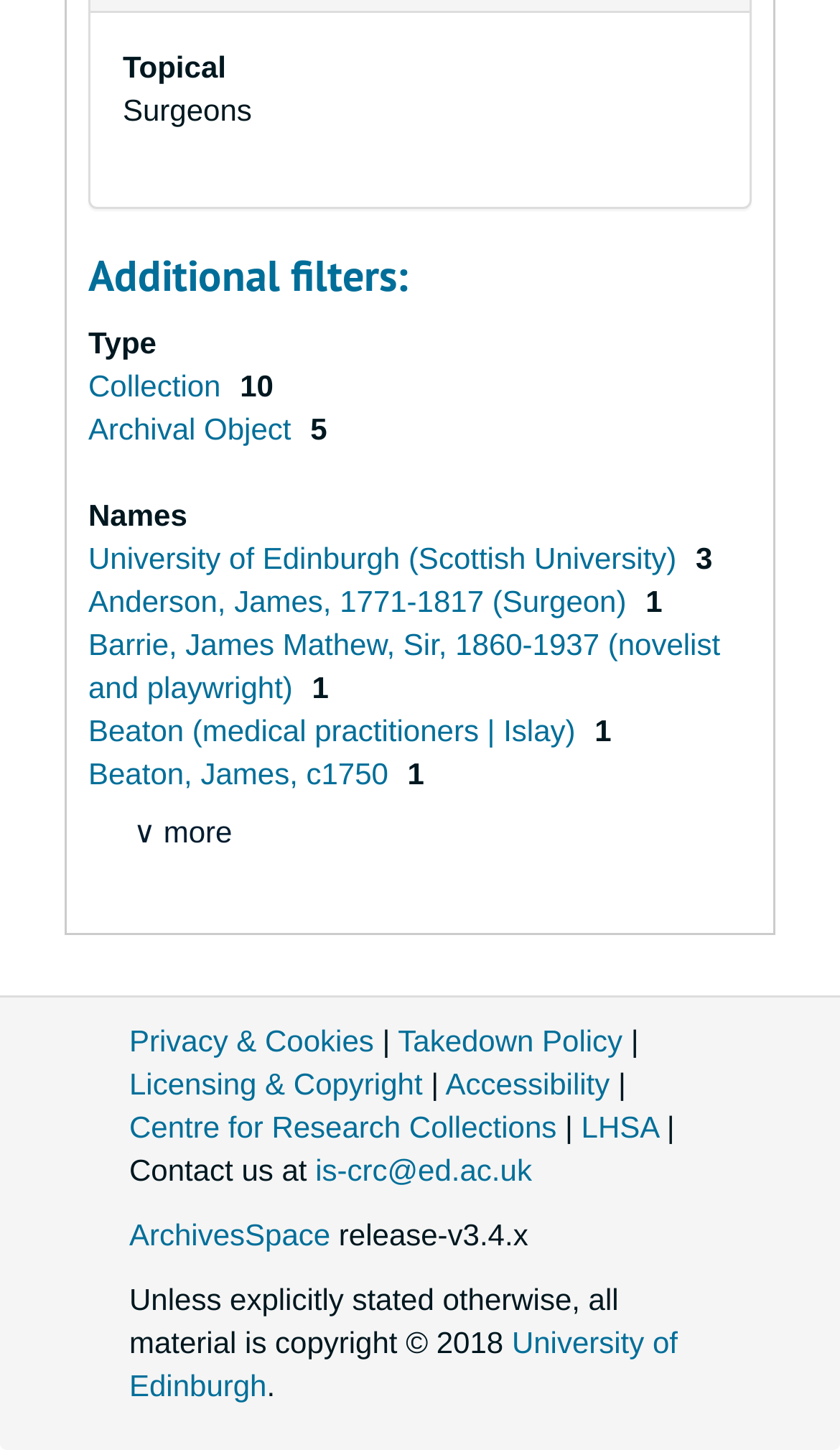How many items are listed under Type?
Please use the image to provide a one-word or short phrase answer.

2